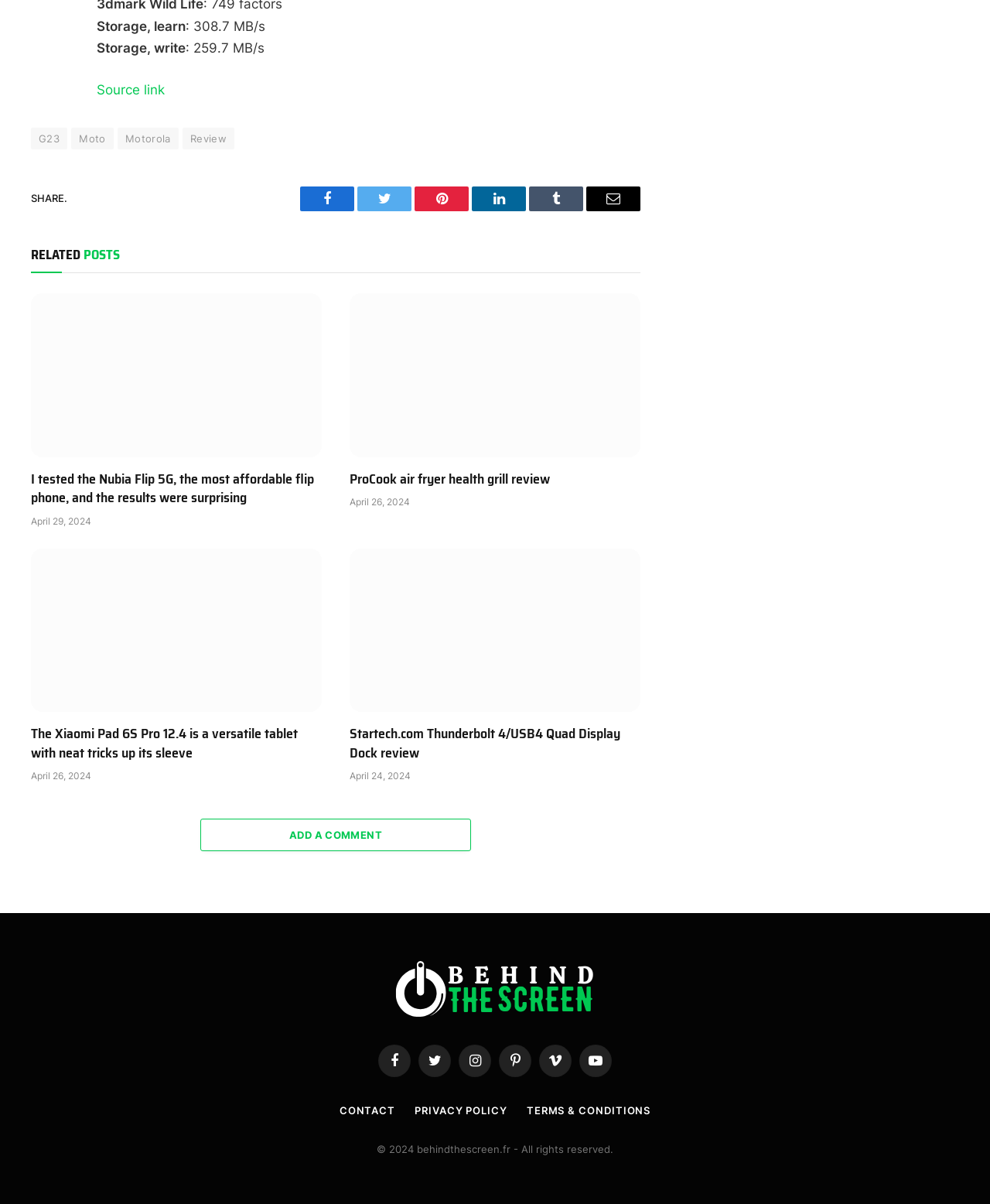Based on the element description Vimeo, identify the bounding box of the UI element in the given webpage screenshot. The coordinates should be in the format (top-left x, top-left y, bottom-right x, bottom-right y) and must be between 0 and 1.

[0.545, 0.867, 0.577, 0.894]